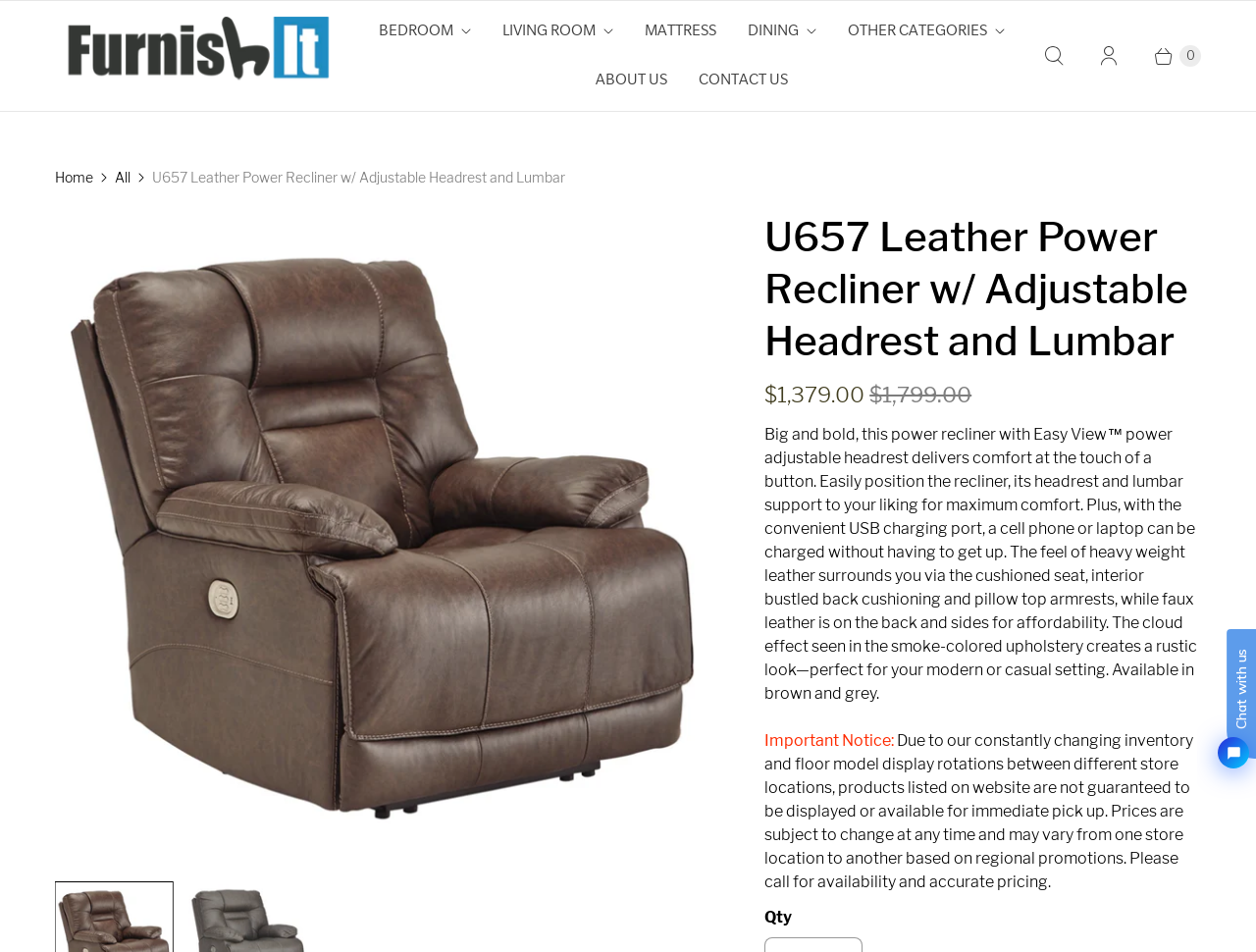Identify the main title of the webpage and generate its text content.

U657 Leather Power Recliner w/ Adjustable Headrest and Lumbar